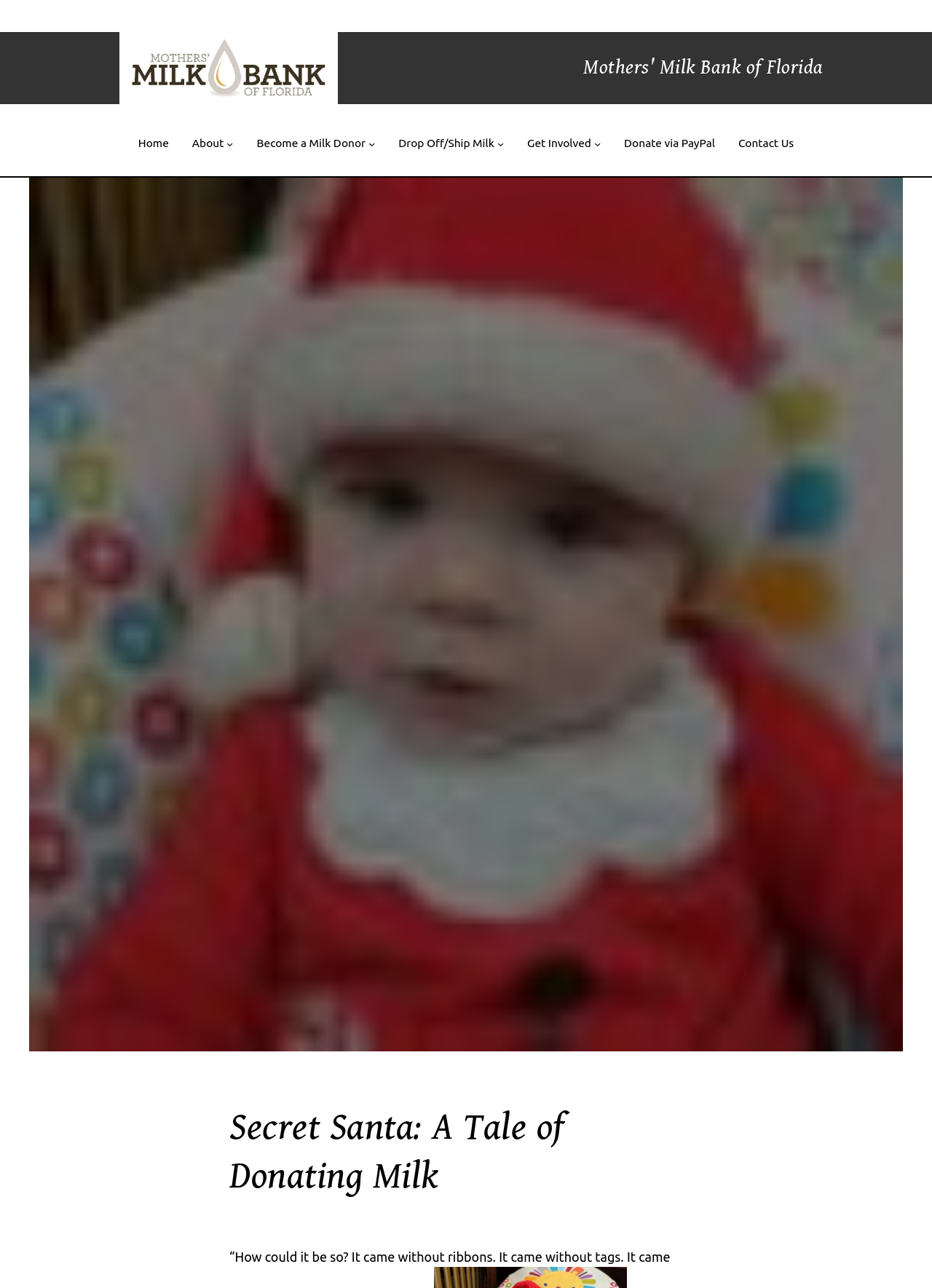What is the purpose of the 'Drop Off/Ship Milk' link?
Please respond to the question with as much detail as possible.

The purpose of the 'Drop Off/Ship Milk' link can be inferred from its text, which suggests that it is used to drop off or ship milk, likely for donation purposes.